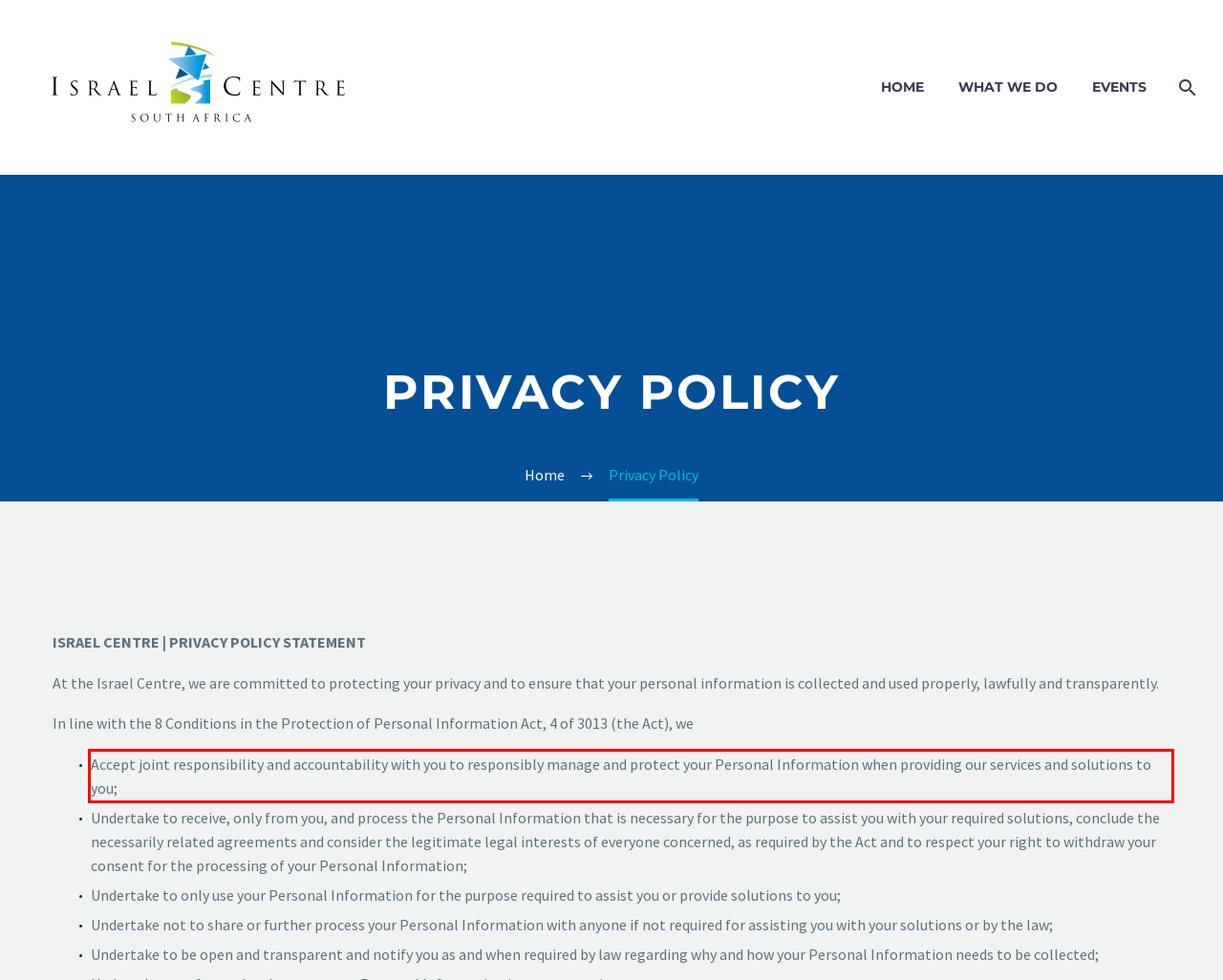You are provided with a screenshot of a webpage that includes a red bounding box. Extract and generate the text content found within the red bounding box.

Accept joint responsibility and accountability with you to responsibly manage and protect your Personal Information when providing our services and solutions to you;